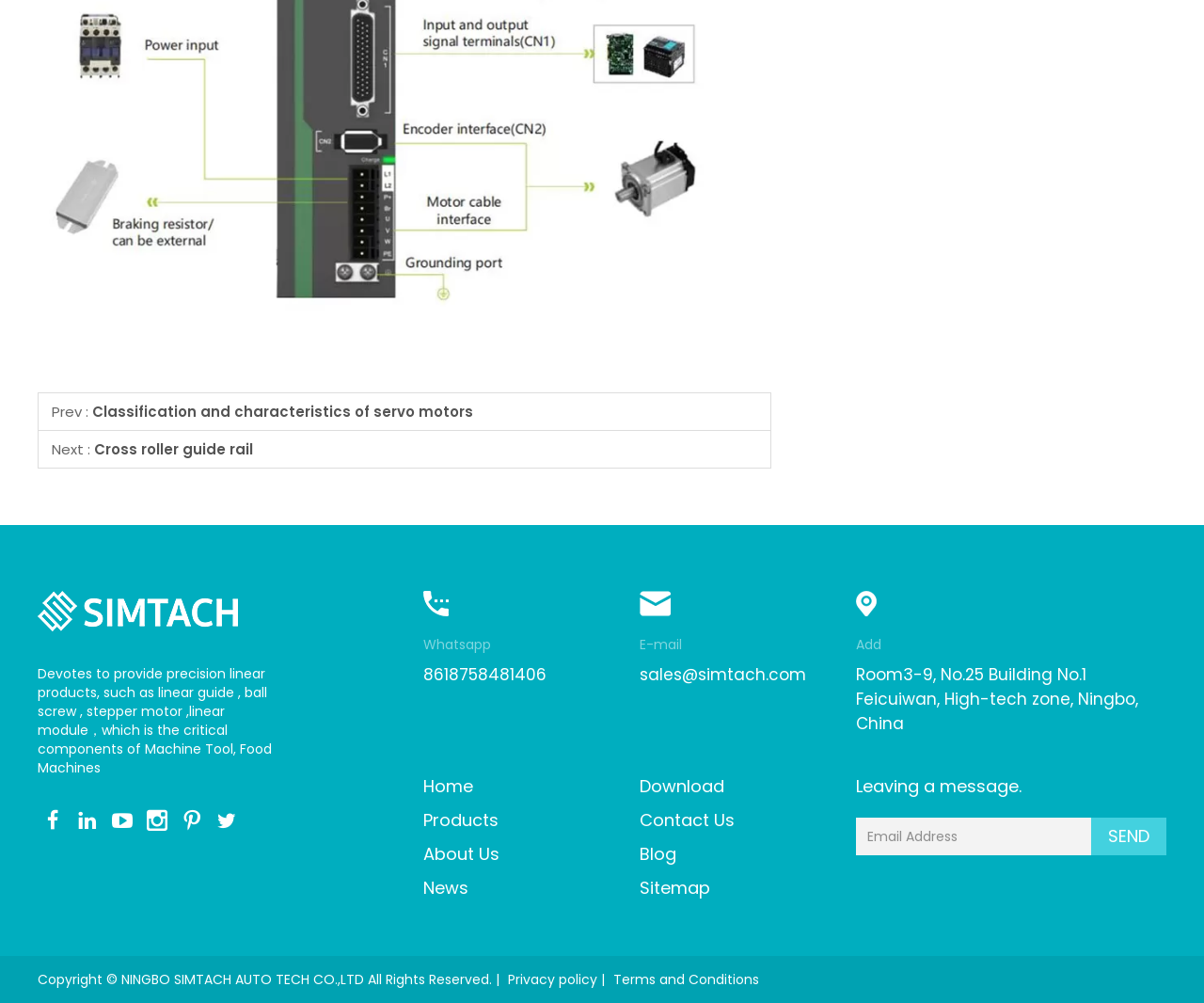Find the bounding box coordinates of the clickable region needed to perform the following instruction: "Click the 'Whatsapp' link". The coordinates should be provided as four float numbers between 0 and 1, i.e., [left, top, right, bottom].

[0.352, 0.633, 0.408, 0.652]